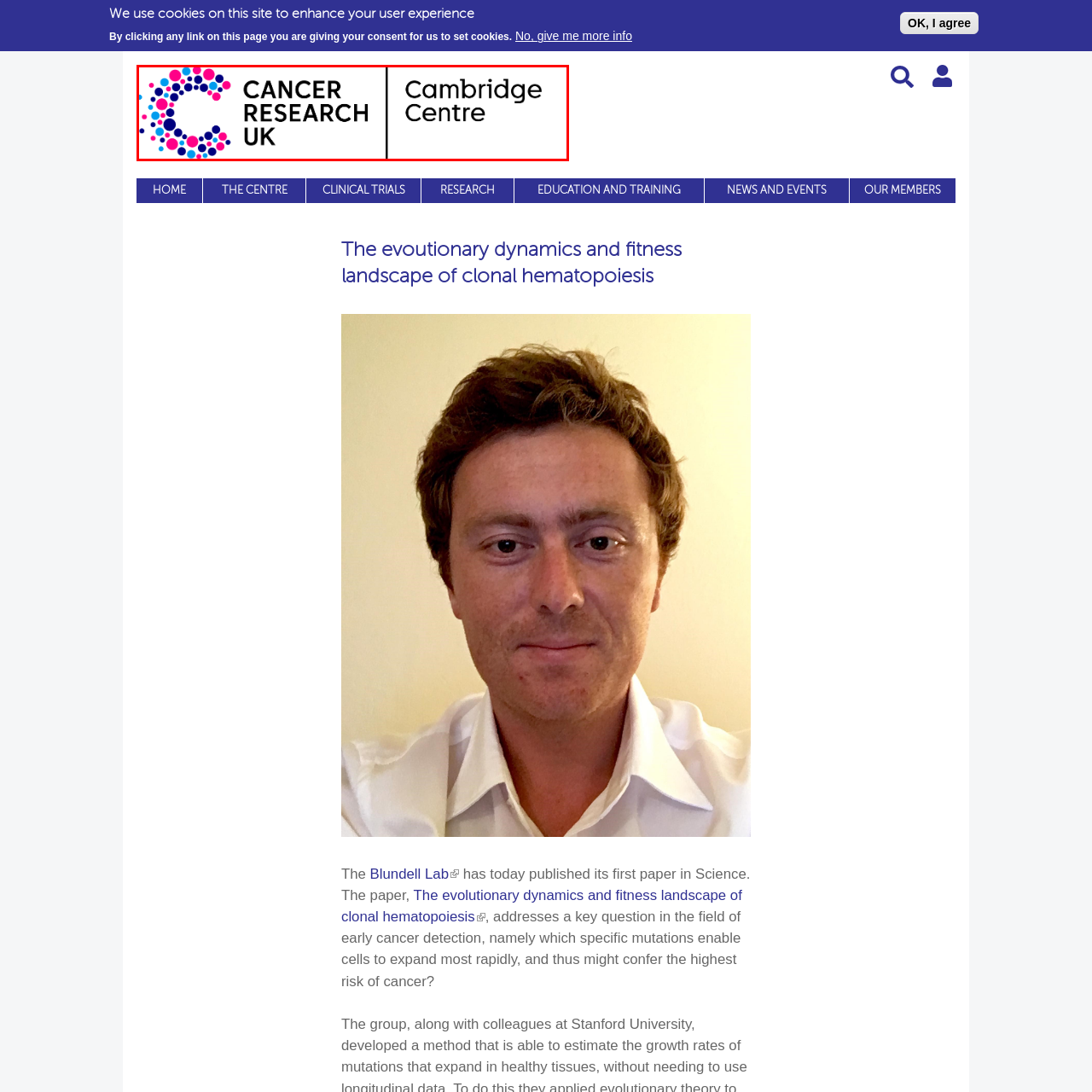Please look at the image highlighted by the red box, What is the focus of the Cambridge Centre?
 Provide your answer using a single word or phrase.

advancing cancer research